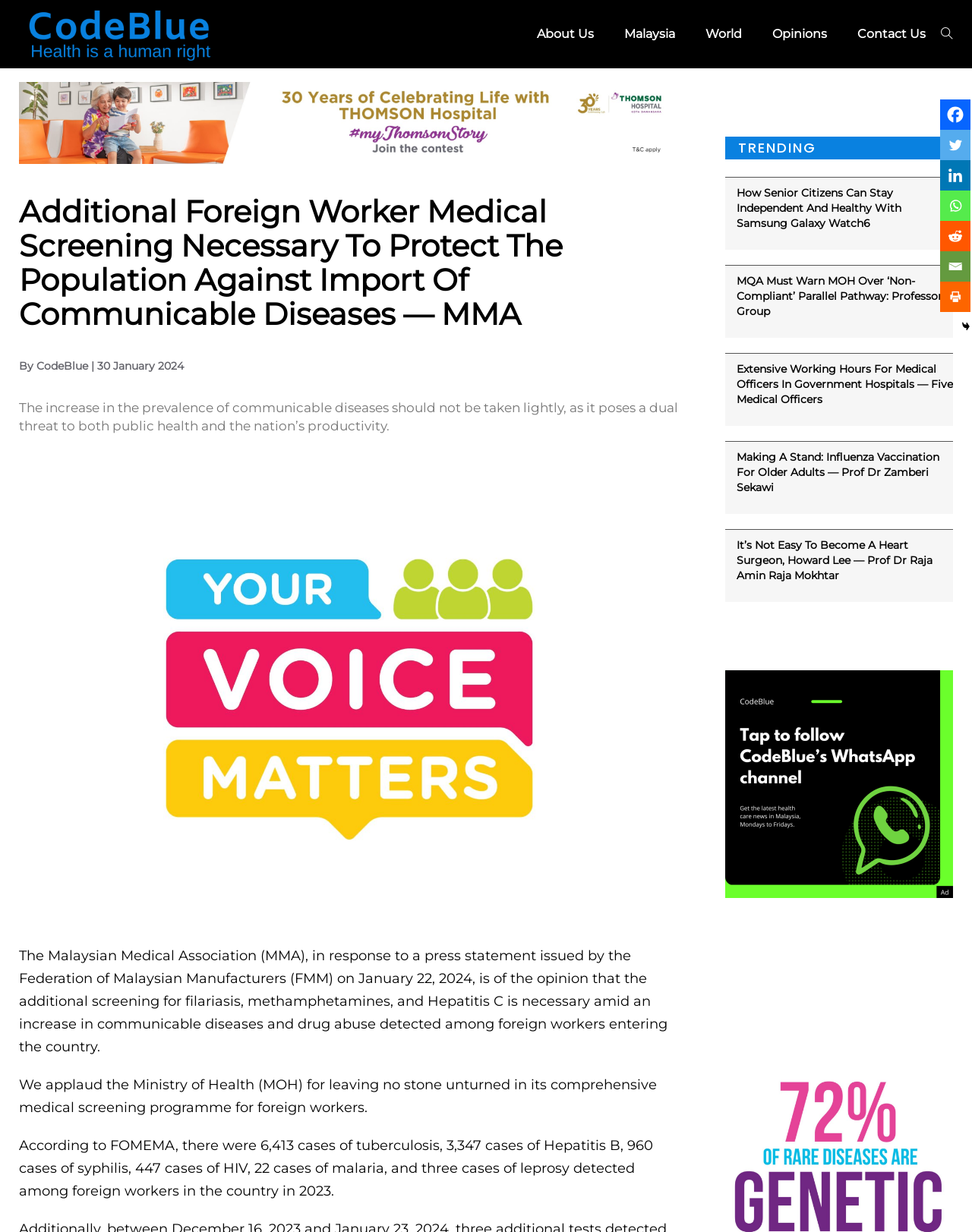Please identify the bounding box coordinates of the area I need to click to accomplish the following instruction: "Click on the 'About Us' link".

[0.552, 0.0, 0.627, 0.055]